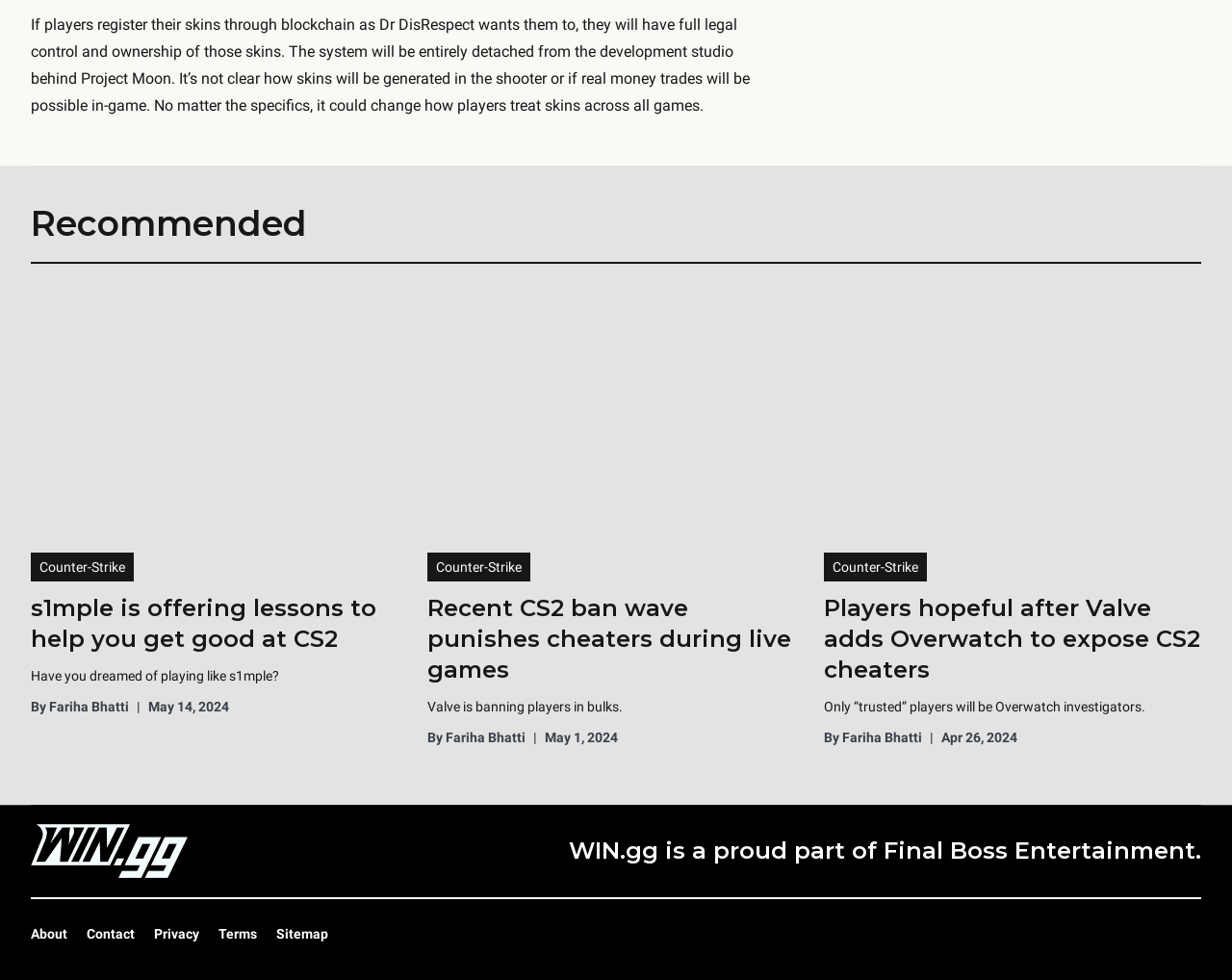Who is the author of the article about s1mple offering lessons?
Please provide a single word or phrase in response based on the screenshot.

Fariha Bhatti